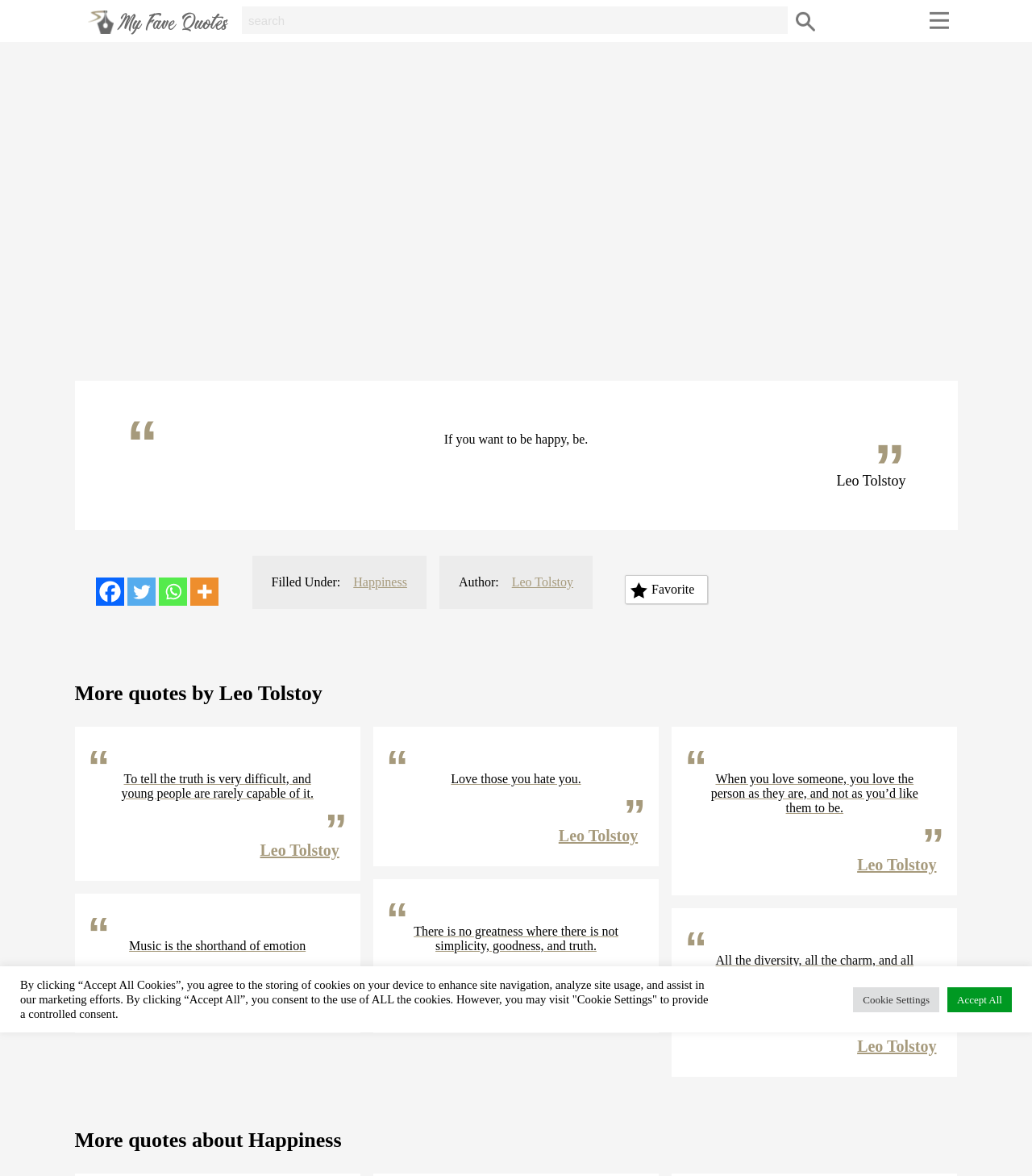Refer to the image and provide an in-depth answer to the question: 
How many social media links are available on the webpage?

The social media links are located at the bottom of the webpage, and they are Facebook, Twitter, Whatsapp, and More. These links are represented by image elements with bounding box coordinates [0.093, 0.491, 0.12, 0.515], [0.123, 0.491, 0.15, 0.515], [0.154, 0.491, 0.181, 0.515], and [0.184, 0.491, 0.211, 0.515] respectively.